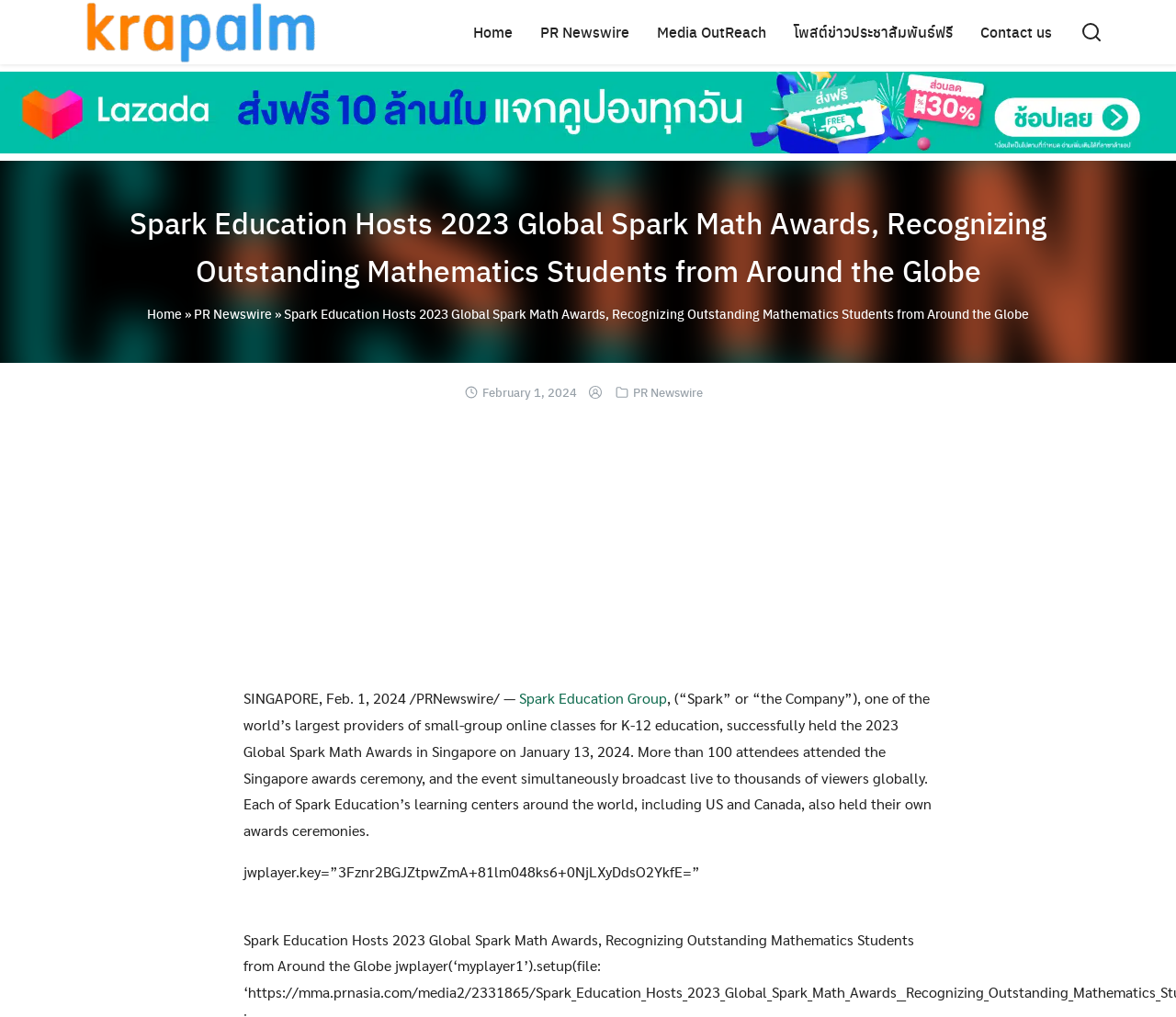Calculate the bounding box coordinates for the UI element based on the following description: "me on twitter". Ensure the coordinates are four float numbers between 0 and 1, i.e., [left, top, right, bottom].

None